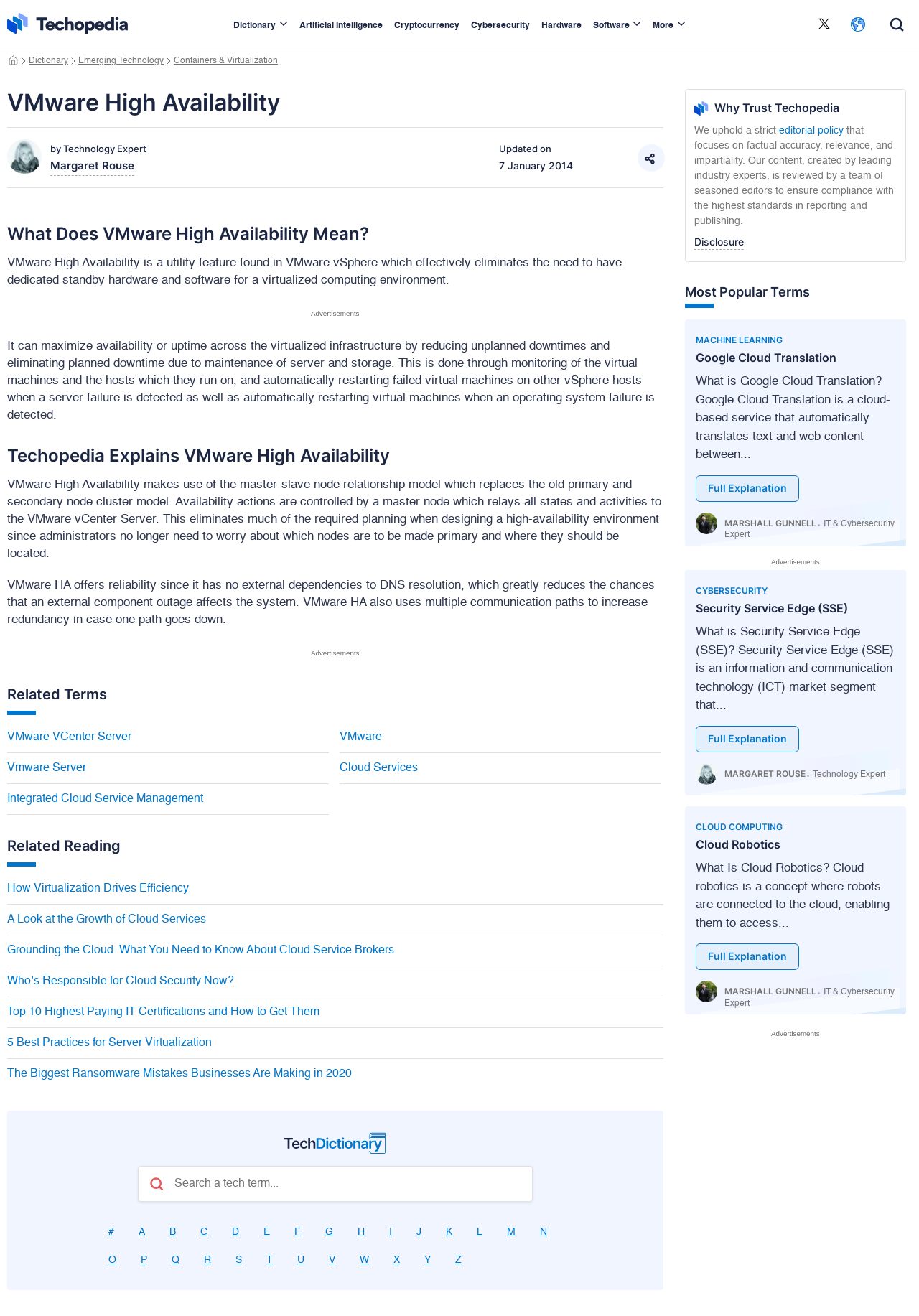Locate the bounding box coordinates of the region to be clicked to comply with the following instruction: "Select the 'English' language option". The coordinates must be four float numbers between 0 and 1, in the form [left, top, right, bottom].

[0.926, 0.013, 0.945, 0.026]